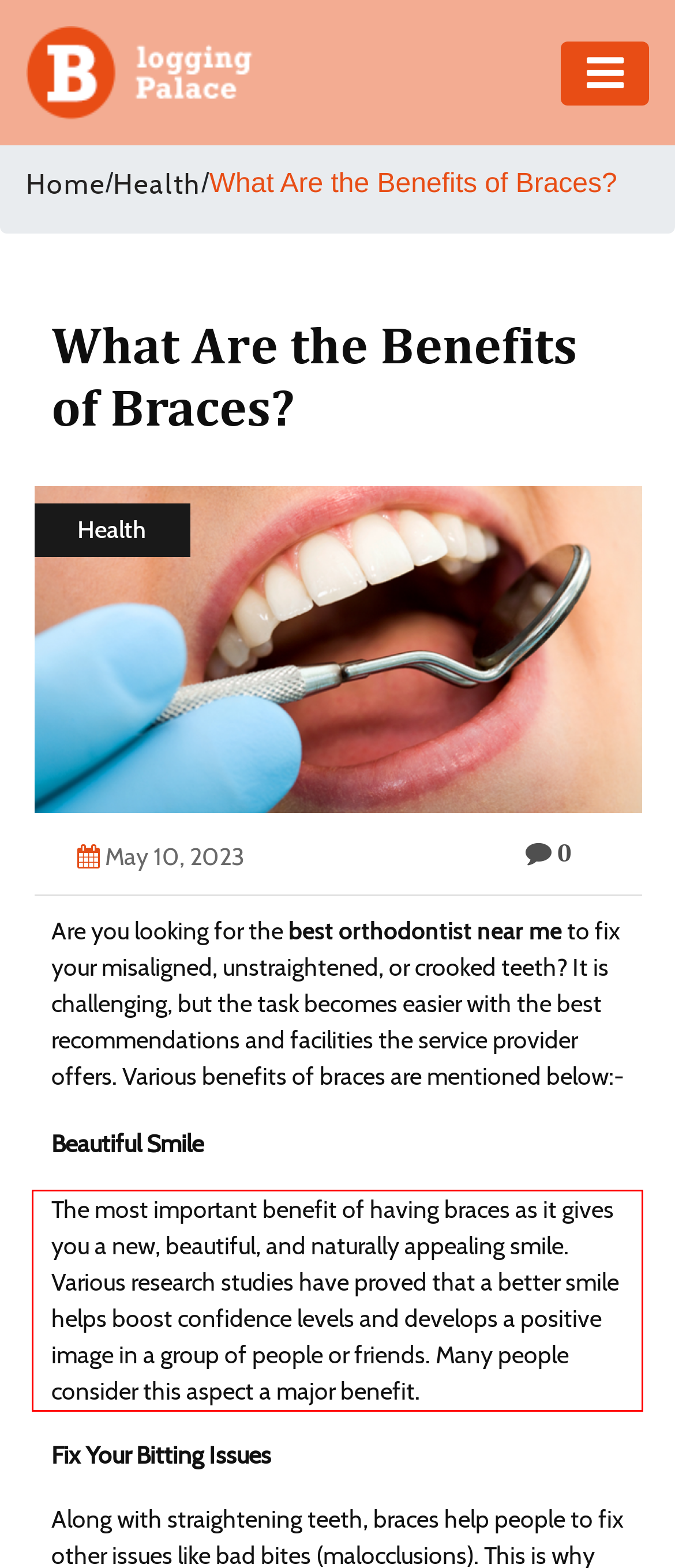Using the webpage screenshot, recognize and capture the text within the red bounding box.

The most important benefit of having braces as it gives you a new, beautiful, and naturally appealing smile. Various research studies have proved that a better smile helps boost confidence levels and develops a positive image in a group of people or friends. Many people consider this aspect a major benefit.